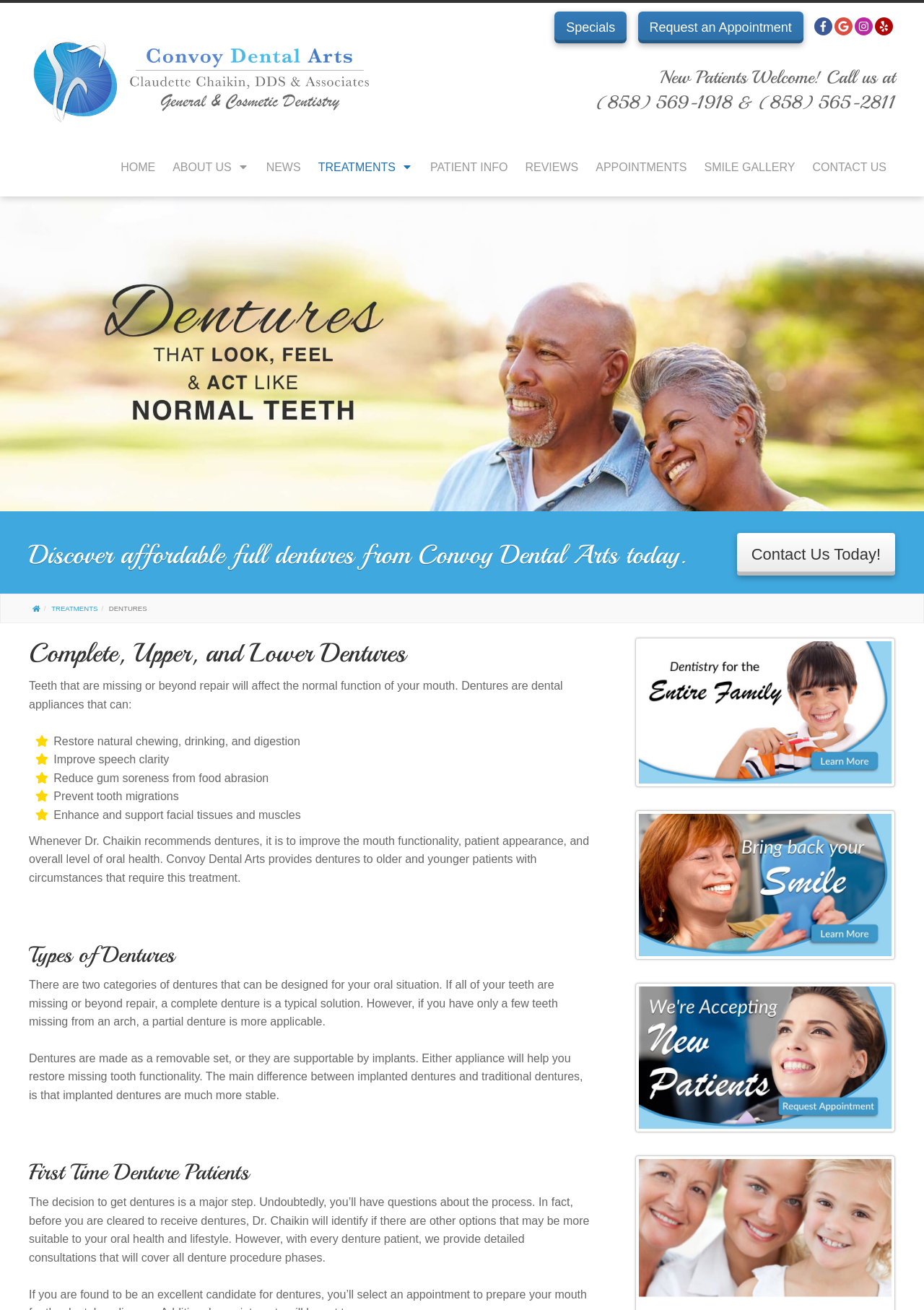Pinpoint the bounding box coordinates of the clickable element to carry out the following instruction: "Click on the 'Request an Appointment' link."

[0.69, 0.009, 0.869, 0.033]